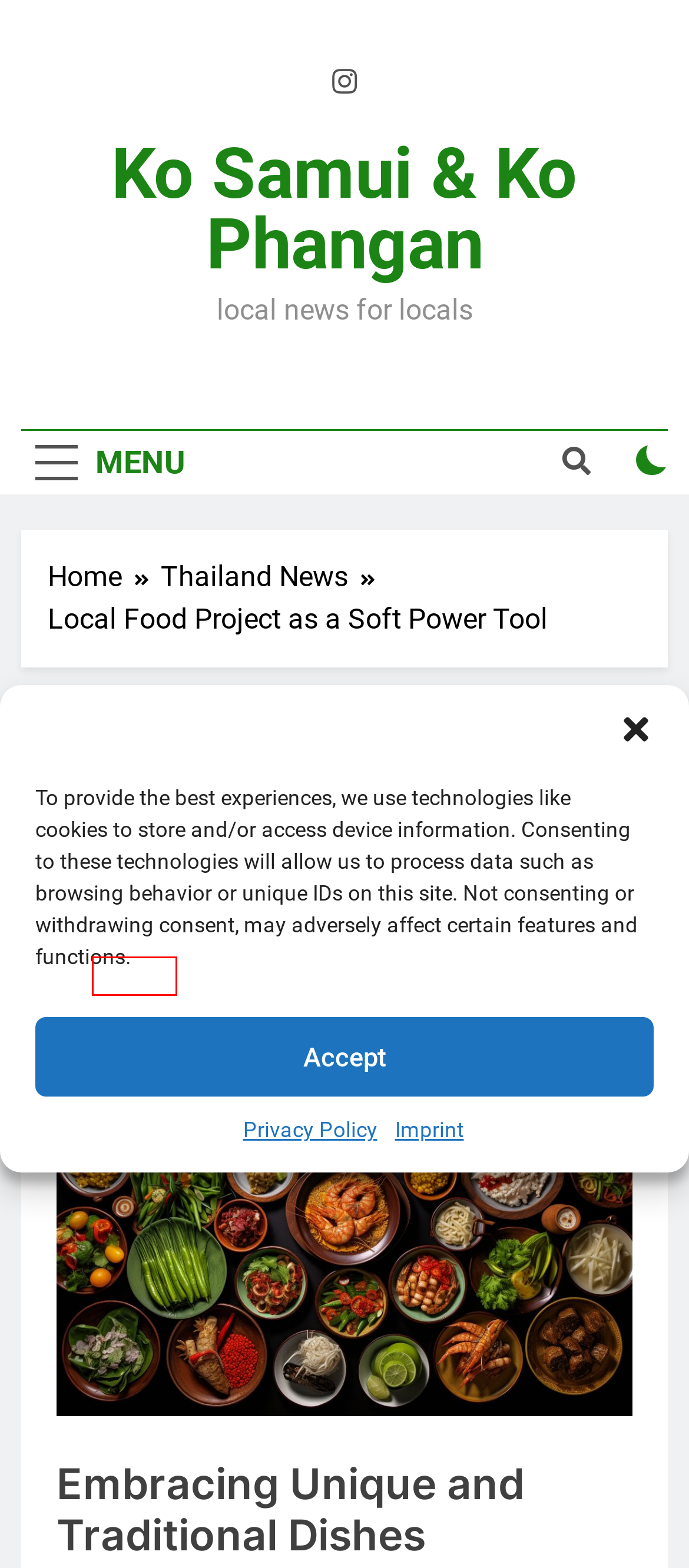Given a screenshot of a webpage with a red bounding box, please pick the webpage description that best fits the new webpage after clicking the element inside the bounding box. Here are the candidates:
A. Royal Offering Ceremony Commemorates Queen's Birthday - Ko Samui & Ko Phangan
B. World Archives - Ko Samui & Ko Phangan
C. Imprint - Ko Samui & Ko Phangan
D. richard, Author at Ko Samui & Ko Phangan
E. Privacy Policy - Ko Samui & Ko Phangan
F. February 2024 - Ko Samui & Ko Phangan
G. Ko Samui & Ko Phangan - local news for locals
H. Thailand News Archives - Ko Samui & Ko Phangan

D